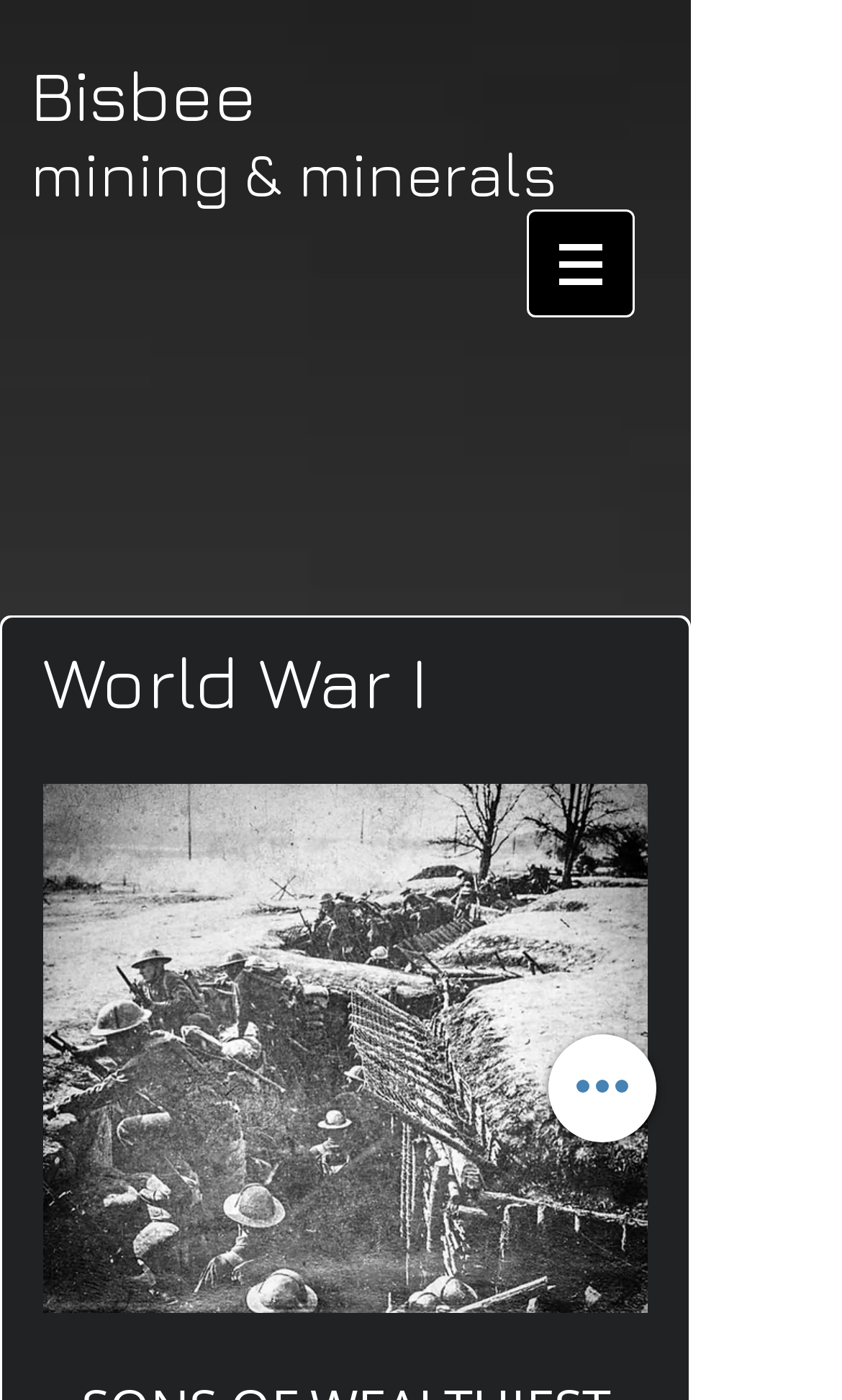Describe every aspect of the webpage in a detailed manner.

The webpage is about World War One, specifically related to Bisbee. At the top, there is a heading that reads "Bisbee" with a link to it. Right next to it, there is another heading that says "mining & minerals" with a link to it as well. 

On the right side of the page, there is a navigation menu labeled "Site" with a button that has a popup menu, which is currently not expanded. The button has an icon, but no text. 

Below the headings, there is a main section that appears to be the main content of the page. It has a heading that reads "World War I". Below this heading, there is a small non-descriptive text element that contains a non-breaking space character. 

At the bottom right of the page, there is a button labeled "Quick actions".